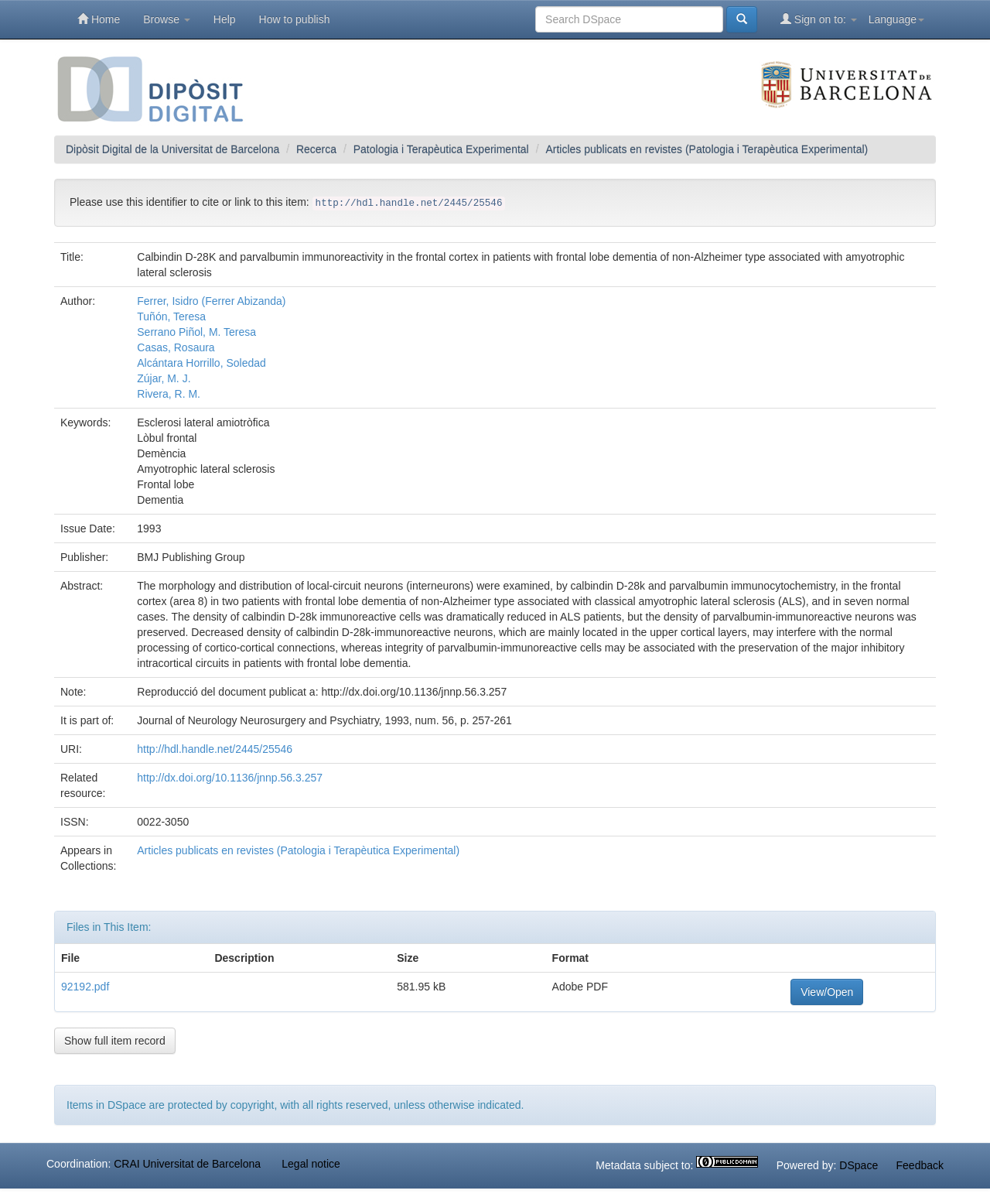Provide the bounding box coordinates for the area that should be clicked to complete the instruction: "Click on the 'Ferrer, Isidro (Ferrer Abizanda)' author link".

[0.139, 0.245, 0.289, 0.255]